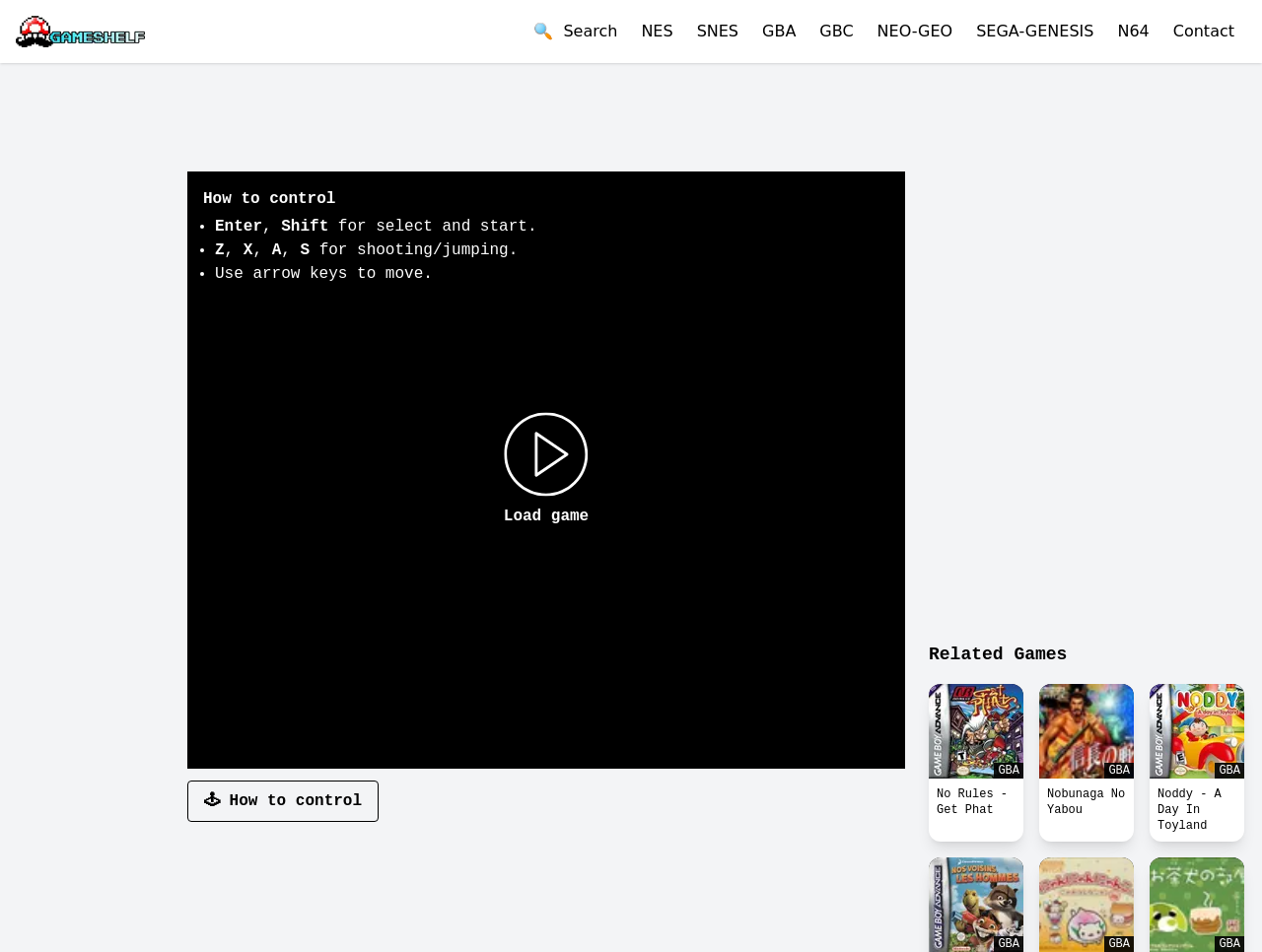Give a full account of the webpage's elements and their arrangement.

This webpage is about playing the classic strategy game Nobunaga Ibun on Game Boy Advance (GBA) online. At the top left, there is a logo image and a search button with a magnifying glass icon. Next to the search button, there are links to different console platforms, including NES, SNES, GBA, GBC, NEO-GEO, SEGA-GENESIS, and N64. On the top right, there is a contact button.

Below the top section, there is a heading "How to control" with a list of instructions on how to play the game using keyboard keys. The instructions include using the Enter key, Shift key, Z key, X key, and A key for different actions, as well as using arrow keys to move.

In the middle of the page, there is a prominent "Load game" button with a game controller image on it. Below the button, there is a section titled "Related Games" with several links to other GBA games, including No Rules - Get Phat, Nobunaga No Yabou, Noddy - A Day In Toyland, Nos Voisins - Les Hommes, Nyan Nyan Nyanko No Nyan Collection, and Ochaken No Heya. Each game link has a corresponding preview image next to it.

At the bottom of the page, there is another button "How to control" with a game controller icon, which likely provides additional instructions on how to play the game.